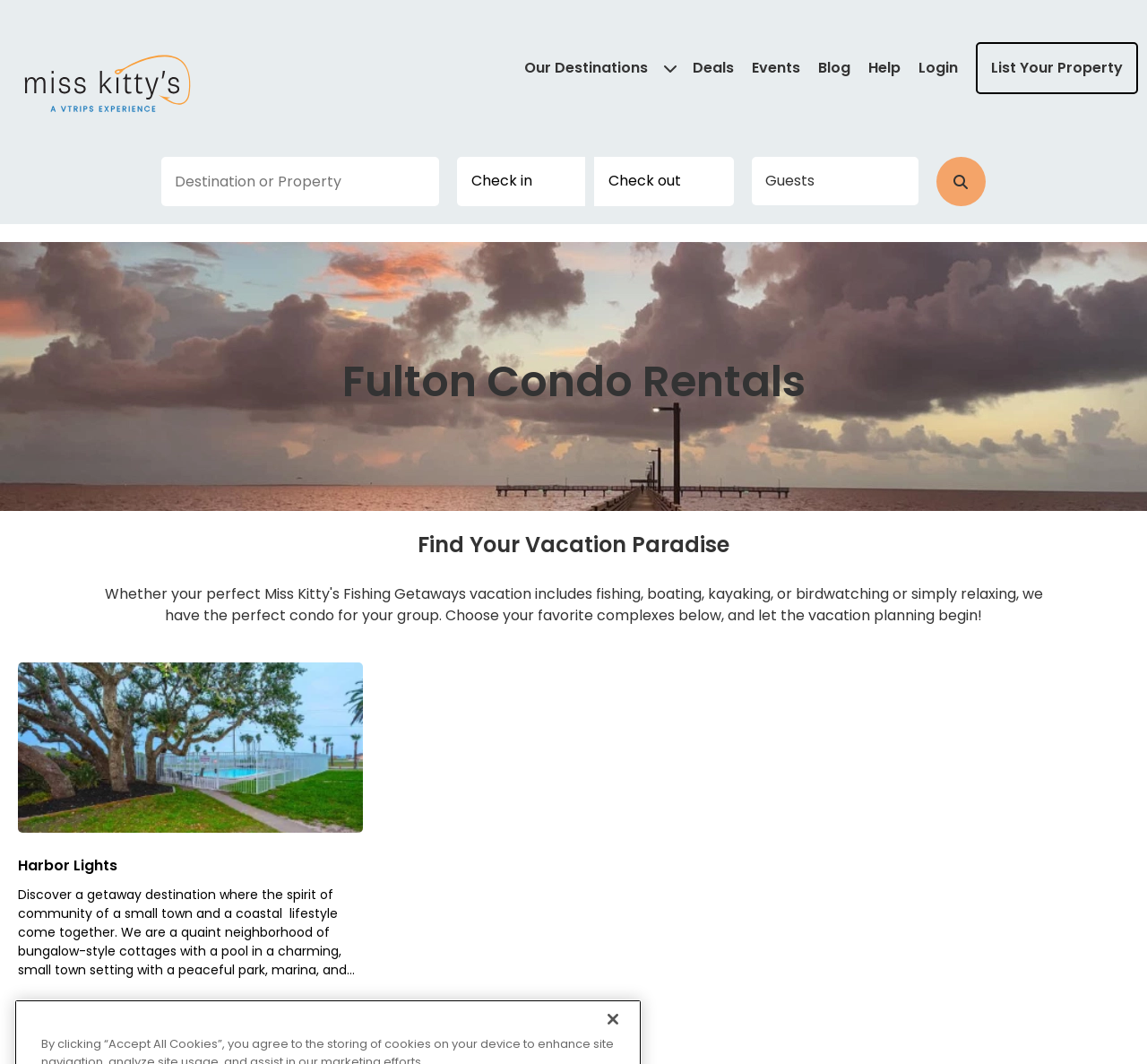Identify the bounding box coordinates of the region I need to click to complete this instruction: "View the 'Fulton Condo Rentals' image".

[0.0, 0.227, 1.0, 0.48]